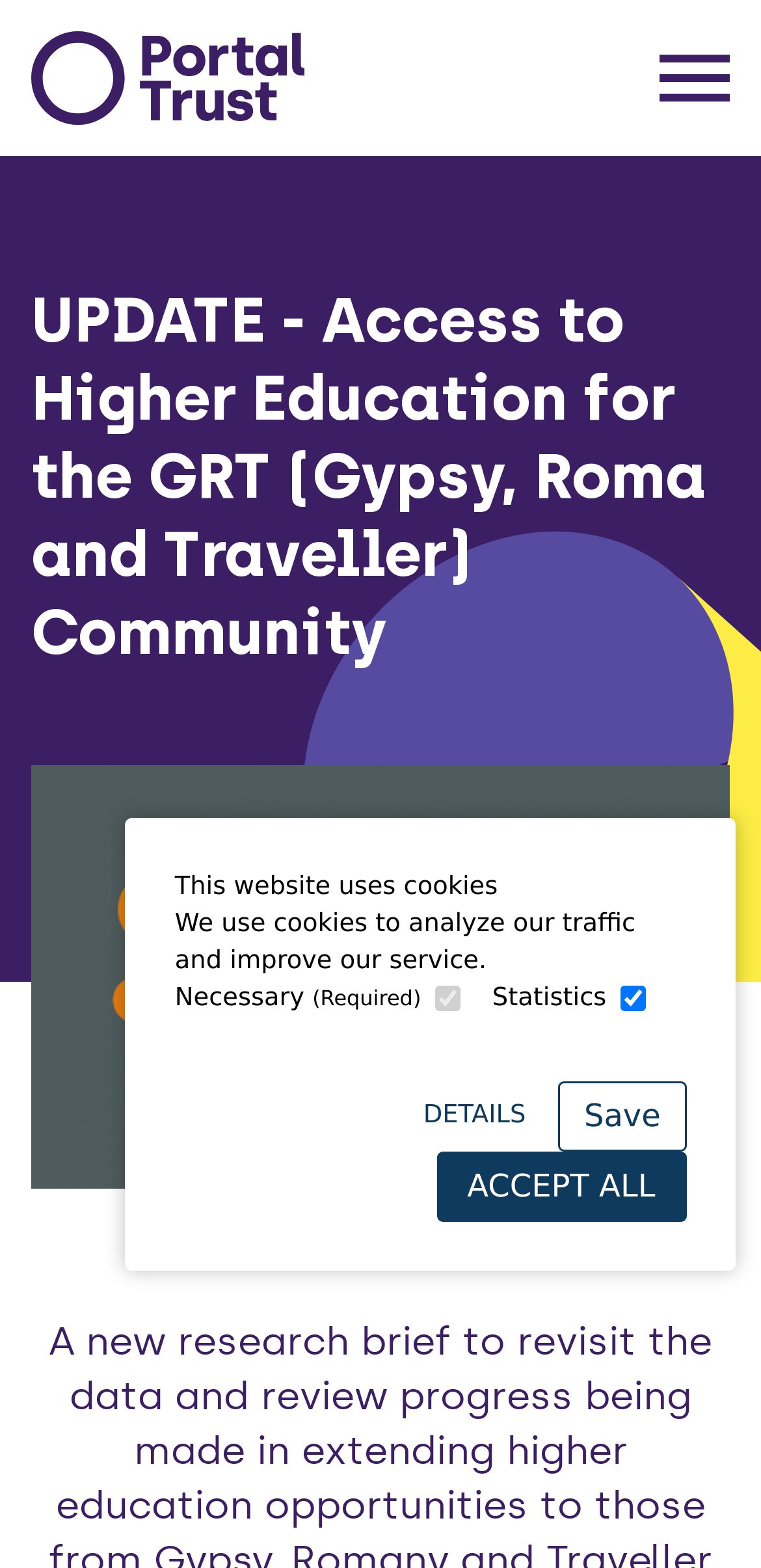Answer this question using a single word or a brief phrase:
What is the text above the 'Accept All' button?

ACCEPT ALL